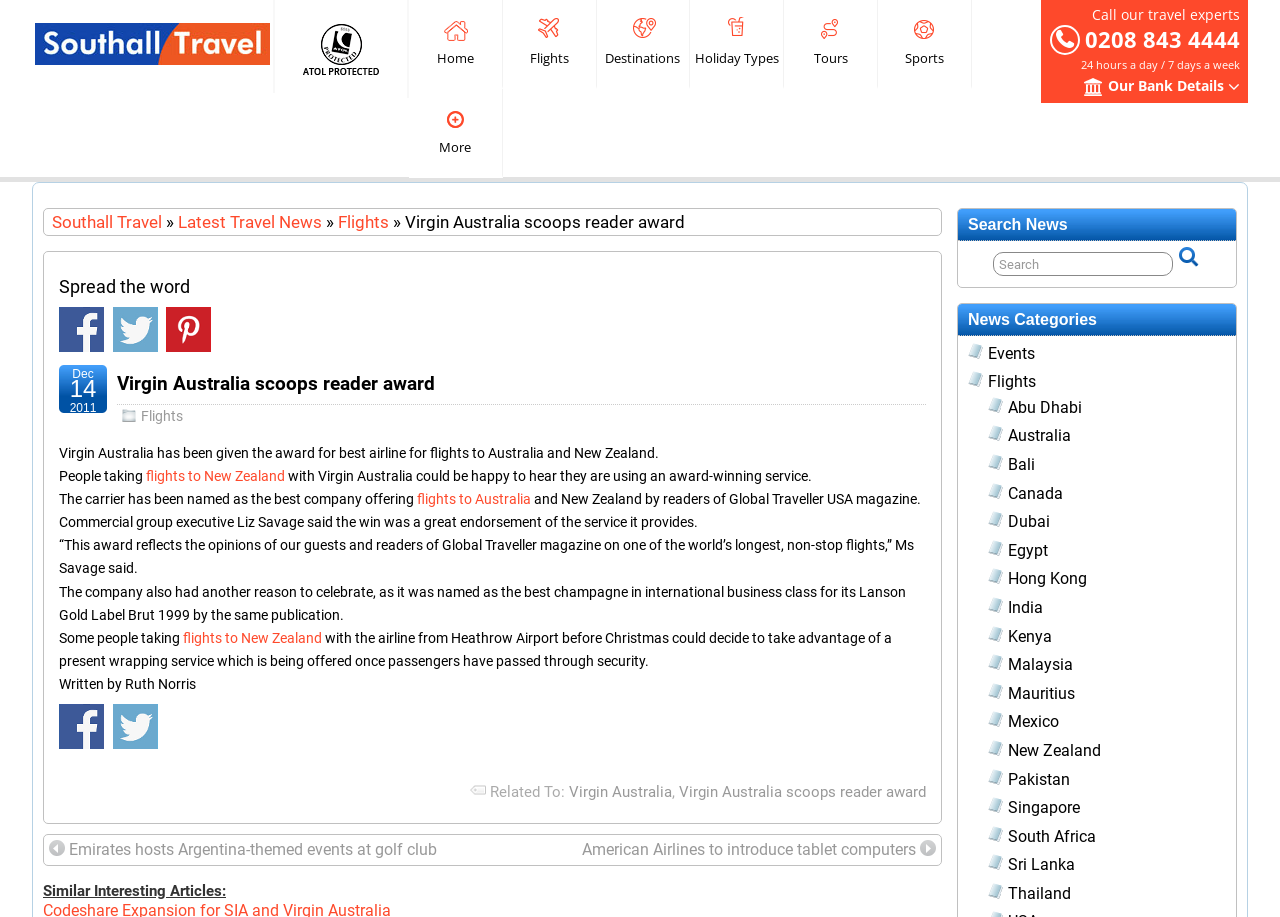Determine the bounding box coordinates for the region that must be clicked to execute the following instruction: "View 'Events' news category".

[0.772, 0.375, 0.809, 0.395]